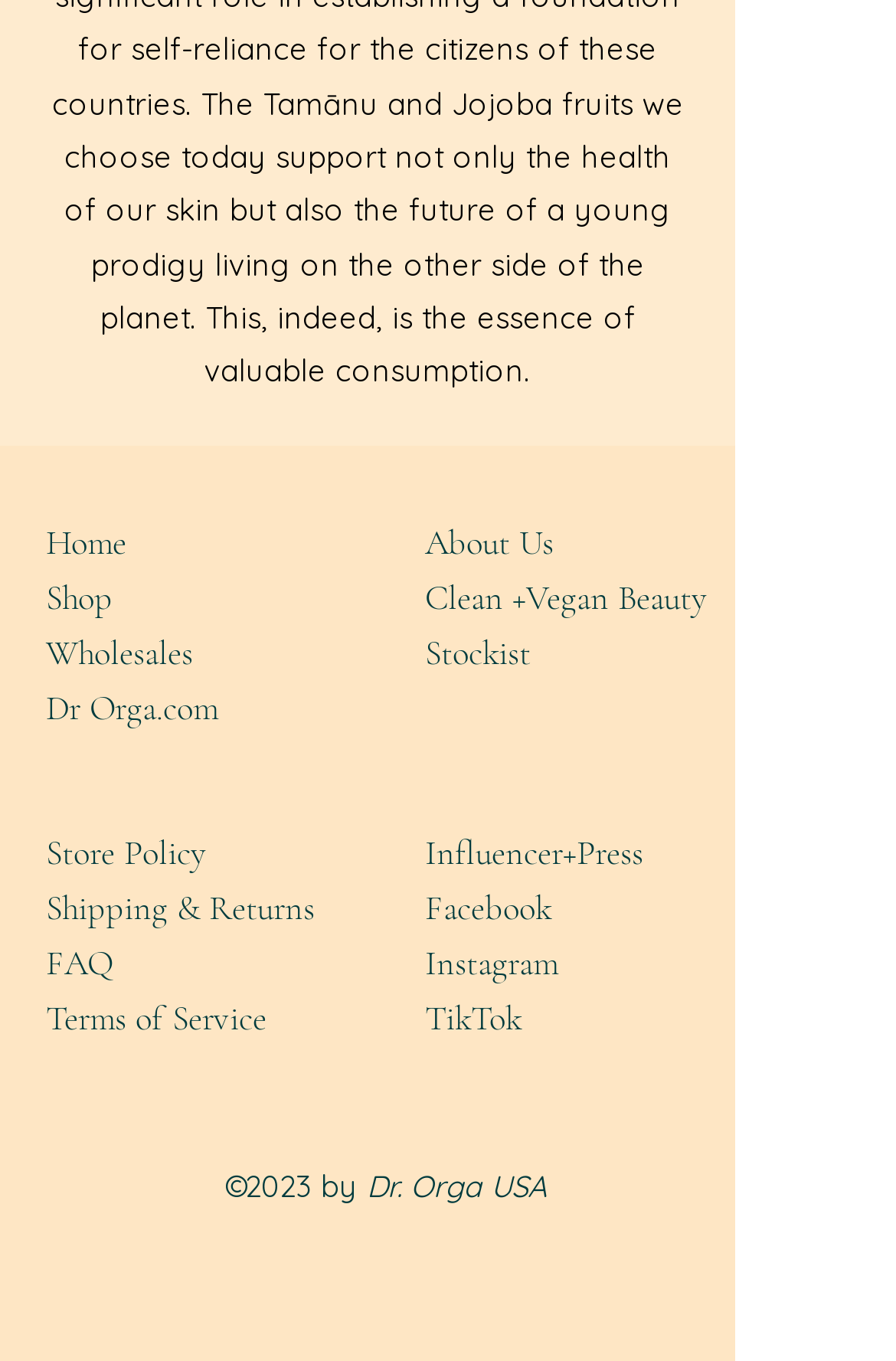Please identify the bounding box coordinates of the element's region that should be clicked to execute the following instruction: "visit Facebook". The bounding box coordinates must be four float numbers between 0 and 1, i.e., [left, top, right, bottom].

[0.474, 0.65, 0.615, 0.682]